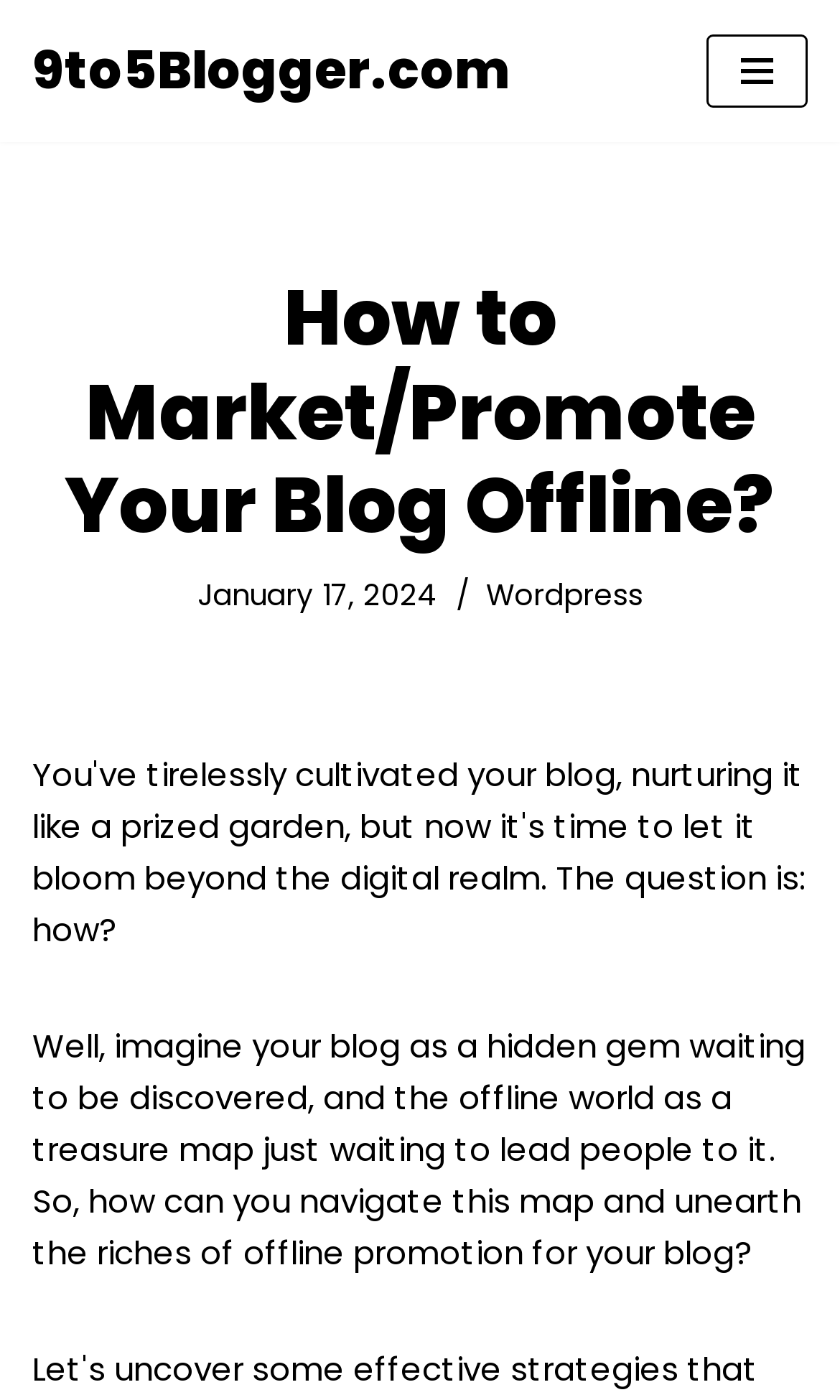Please find the bounding box for the UI component described as follows: "Skip to content".

[0.0, 0.049, 0.077, 0.08]